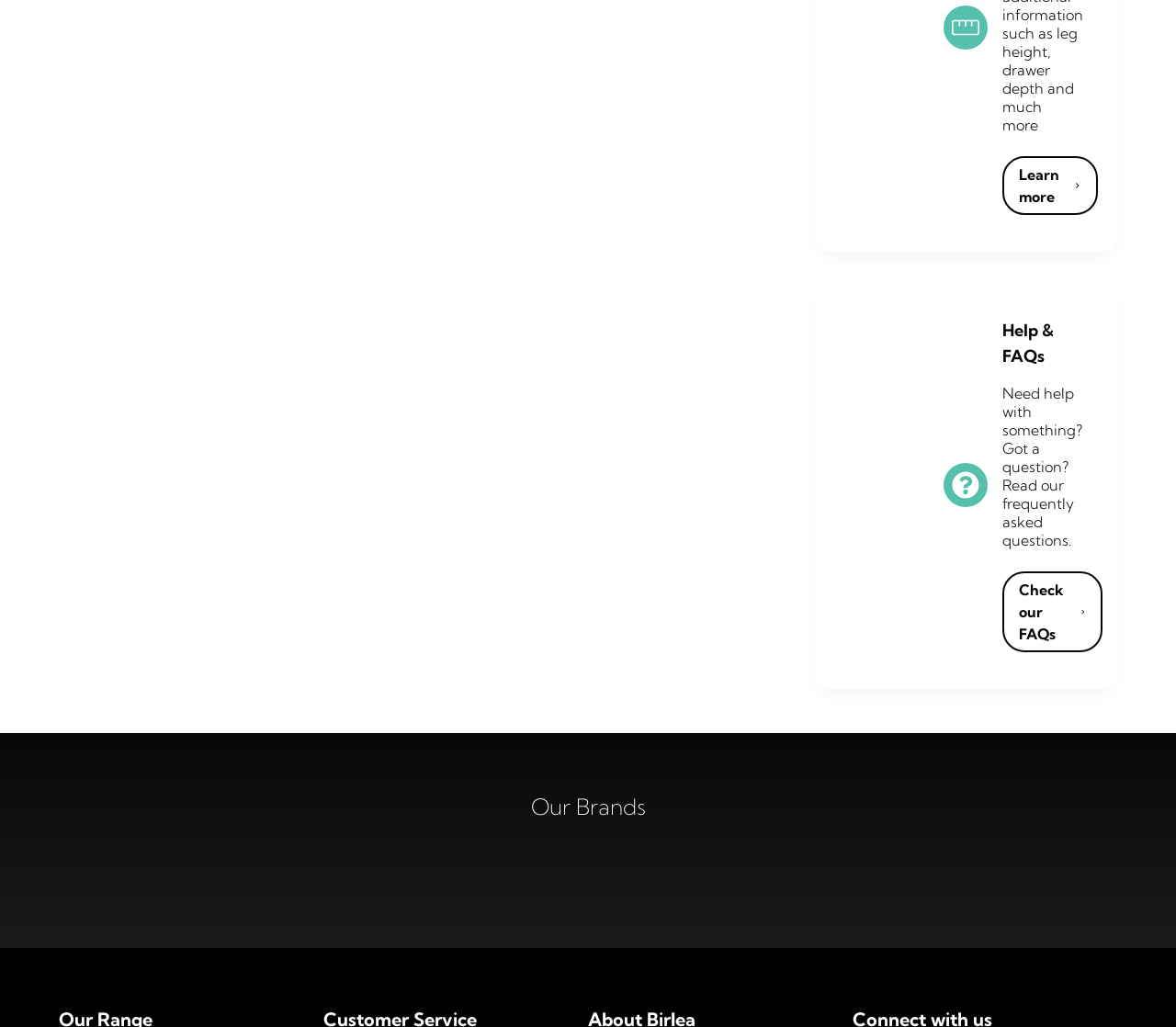Locate the bounding box coordinates of the area that needs to be clicked to fulfill the following instruction: "Check our FAQs". The coordinates should be in the format of four float numbers between 0 and 1, namely [left, top, right, bottom].

[0.813, 0.187, 0.875, 0.226]